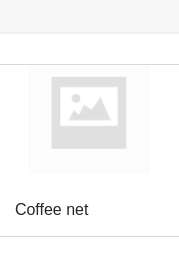Describe every aspect of the image in depth.

This image features a placeholder graphic that represents a product titled "Coffee net." The image is displayed within a bordered frame, typically used to indicate an available product or item in an online catalog. The accompanying text "Coffee net" suggests that this product pertains to a coffee-related item, possibly a net or accessory used for coffee brewing or storage. This layout is likely part of a larger collection of recommended products, aimed at engaging customers with various offerings related to coffee and brewing techniques.